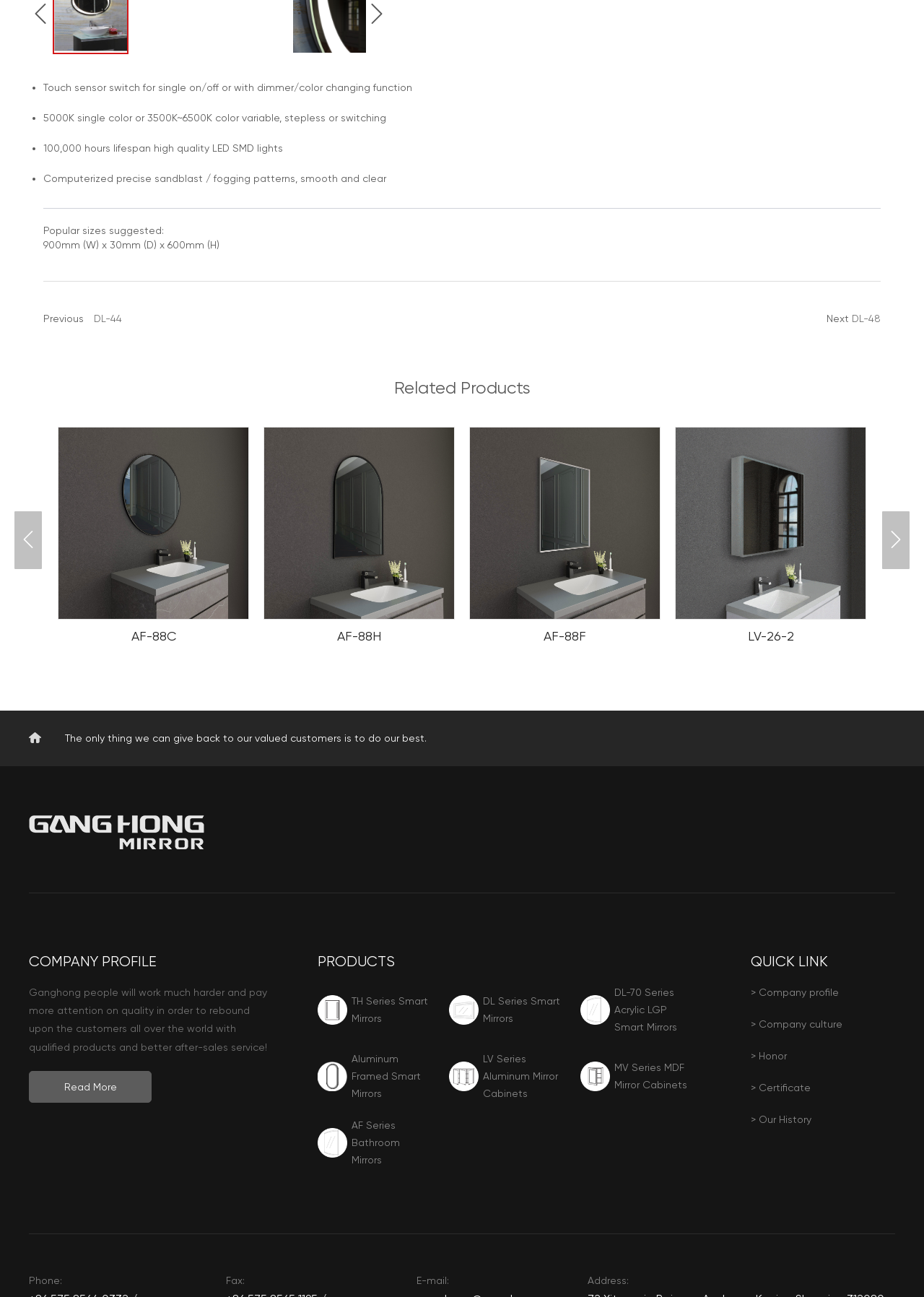How many links are there in the QUICK LINK section?
Please use the visual content to give a single word or phrase answer.

5